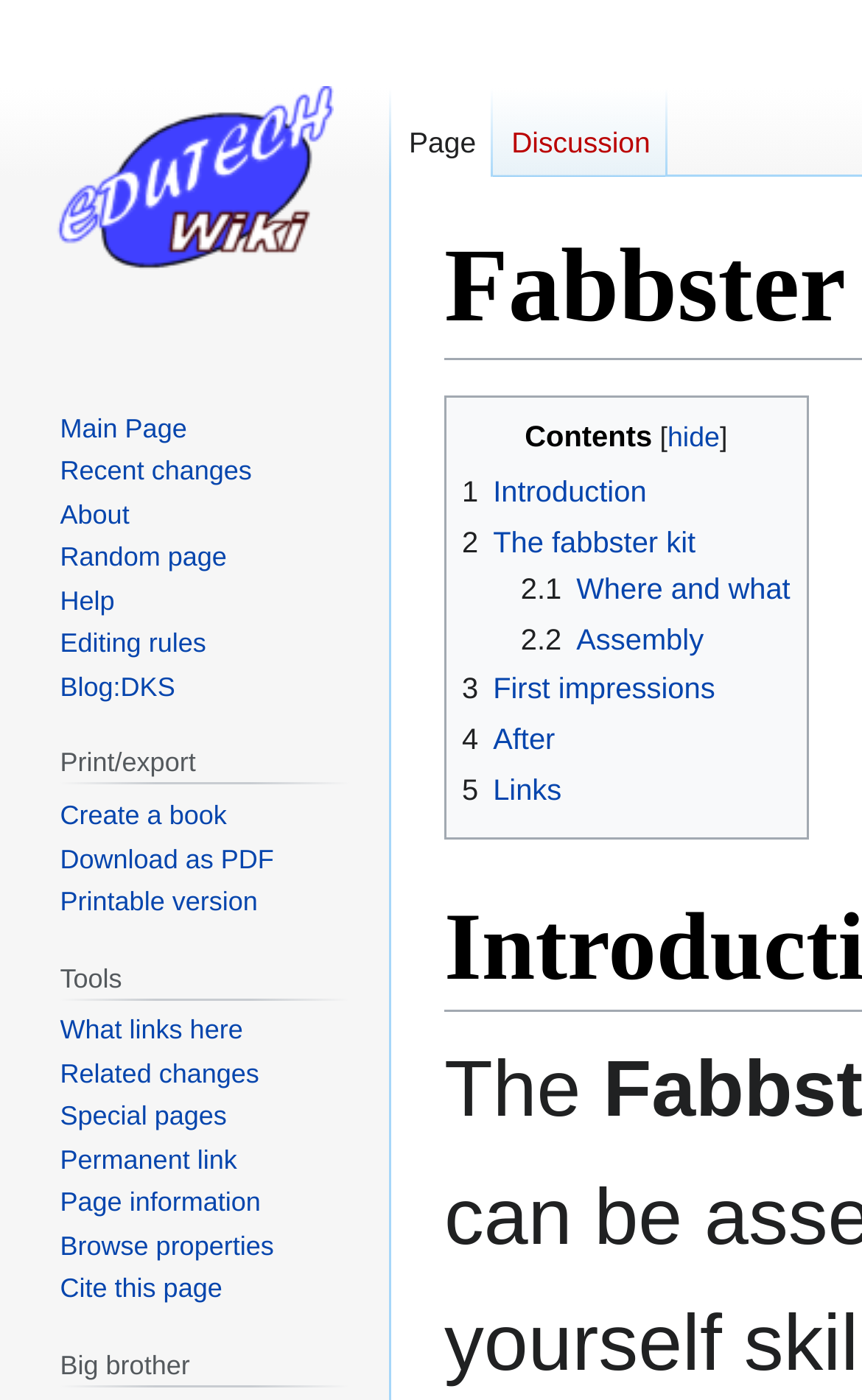Please specify the bounding box coordinates of the clickable section necessary to execute the following command: "Click on 'Why Should I Hire You?'".

None